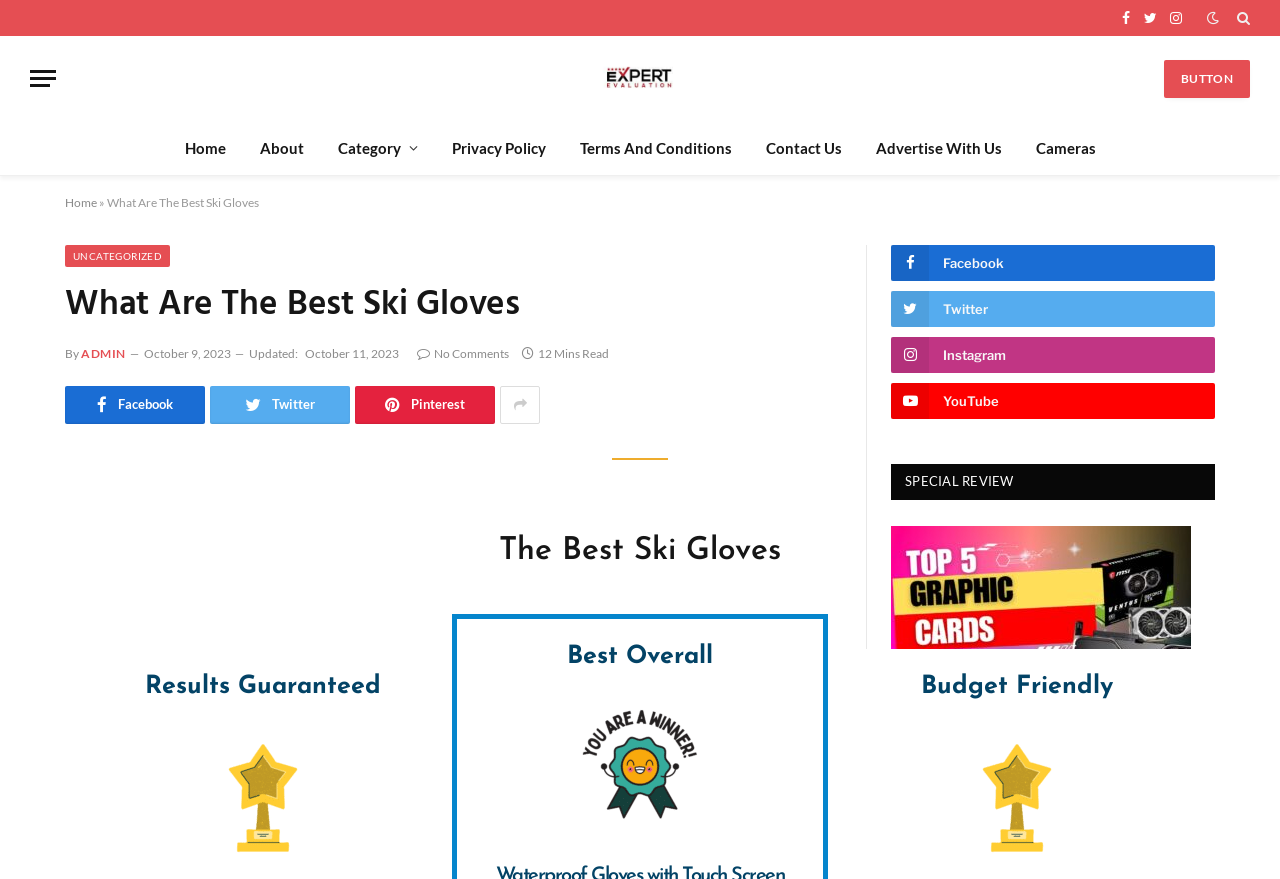What is the estimated reading time of the article?
Based on the visual, give a brief answer using one word or a short phrase.

12 Mins